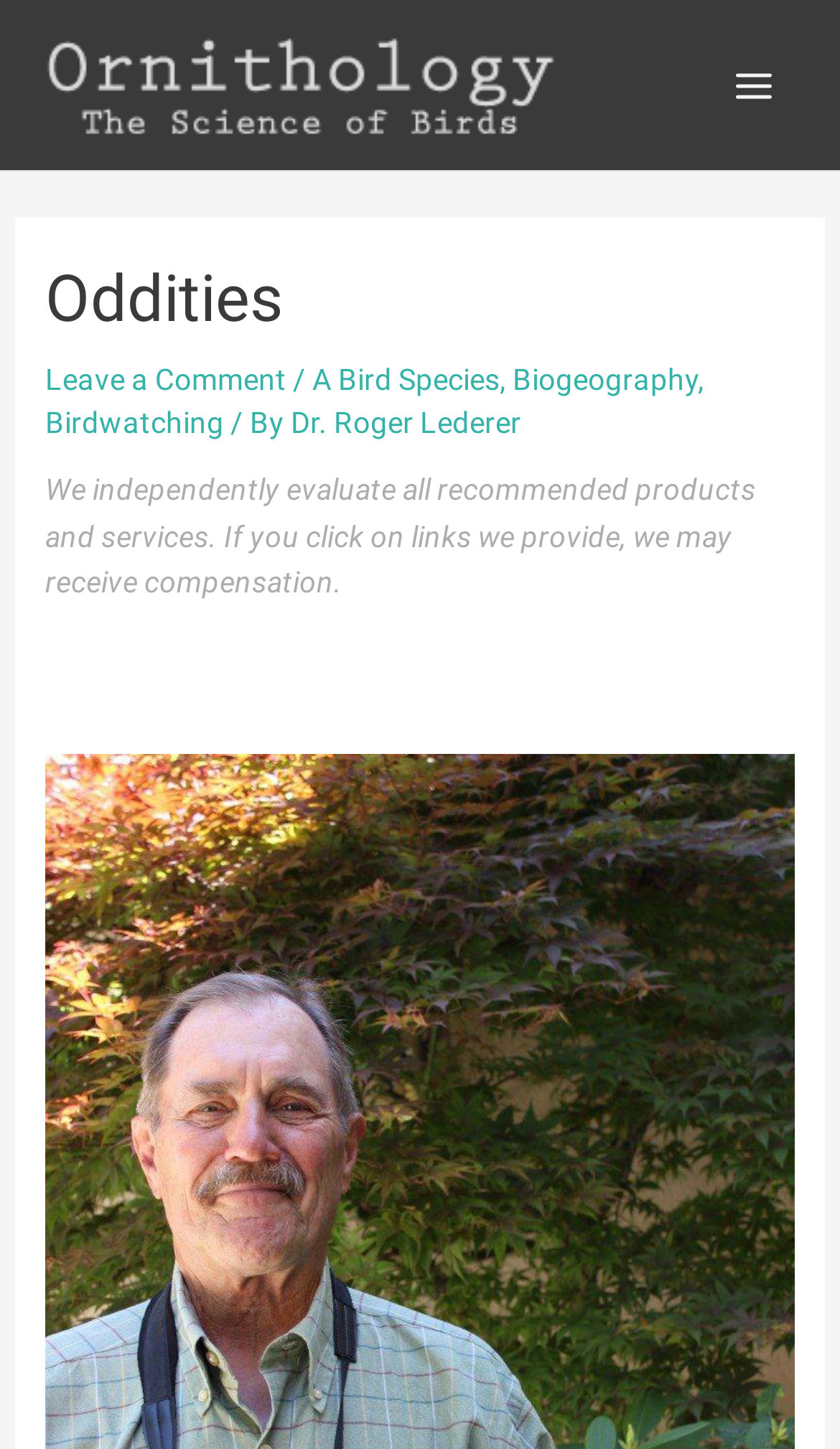Analyze the image and give a detailed response to the question:
What is the purpose of the website?

I determined the purpose of the website by noticing the various links and text in the header section, which suggests that the website is sharing information about birds and related topics.